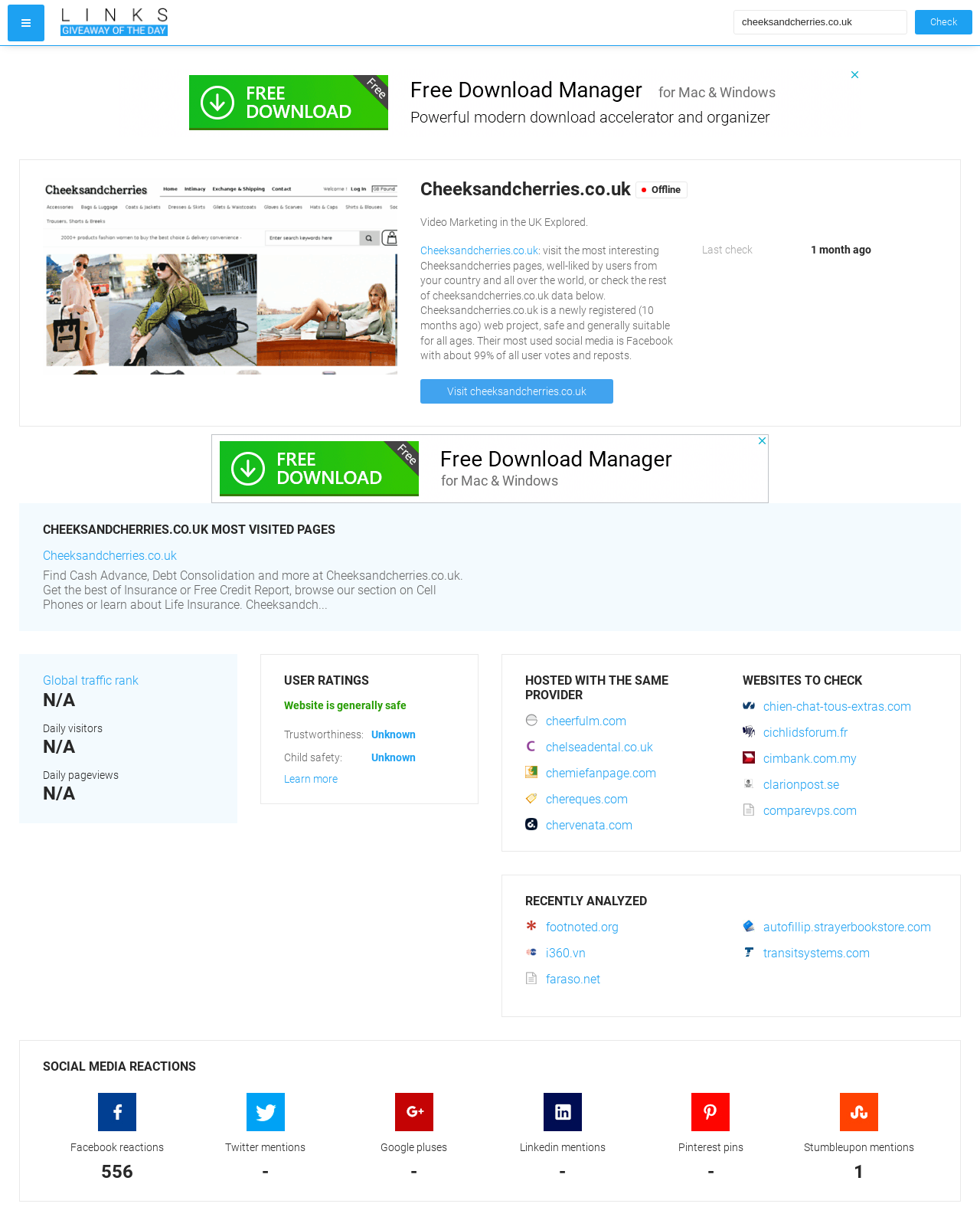Could you indicate the bounding box coordinates of the region to click in order to complete this instruction: "Analyze recently checked websites".

[0.536, 0.762, 0.631, 0.774]